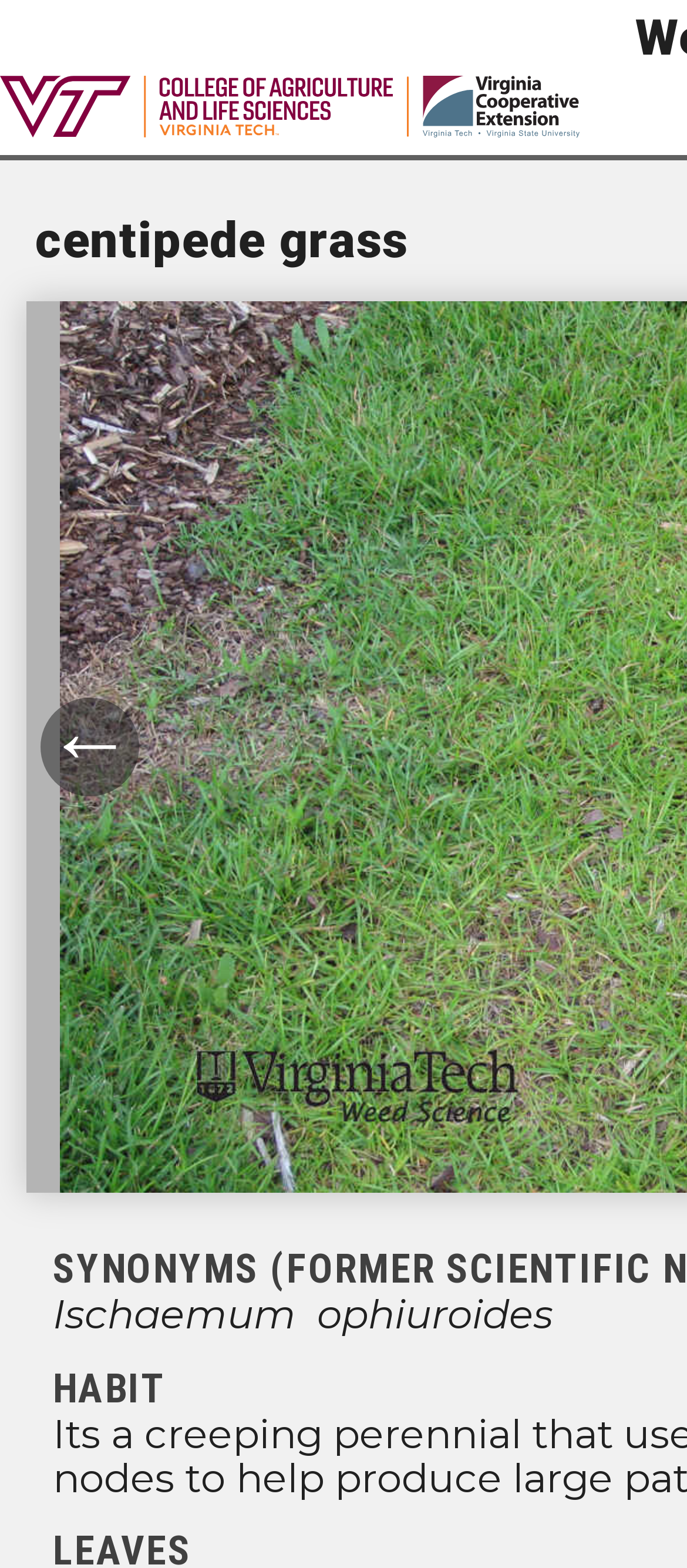Determine the bounding box for the UI element described here: "←".

[0.059, 0.445, 0.203, 0.508]